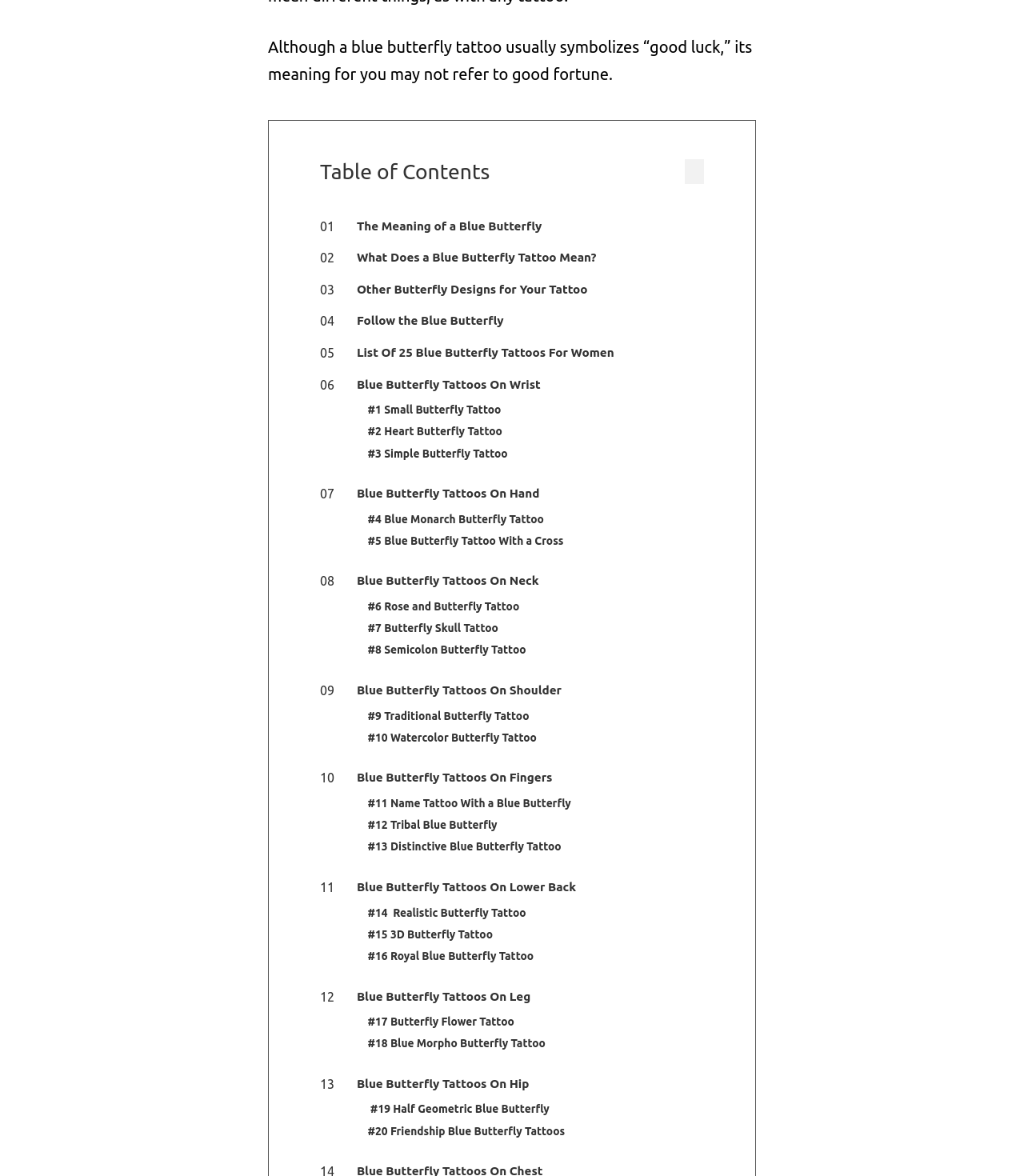What is the main topic of this webpage?
Answer the question using a single word or phrase, according to the image.

Blue butterfly tattoos